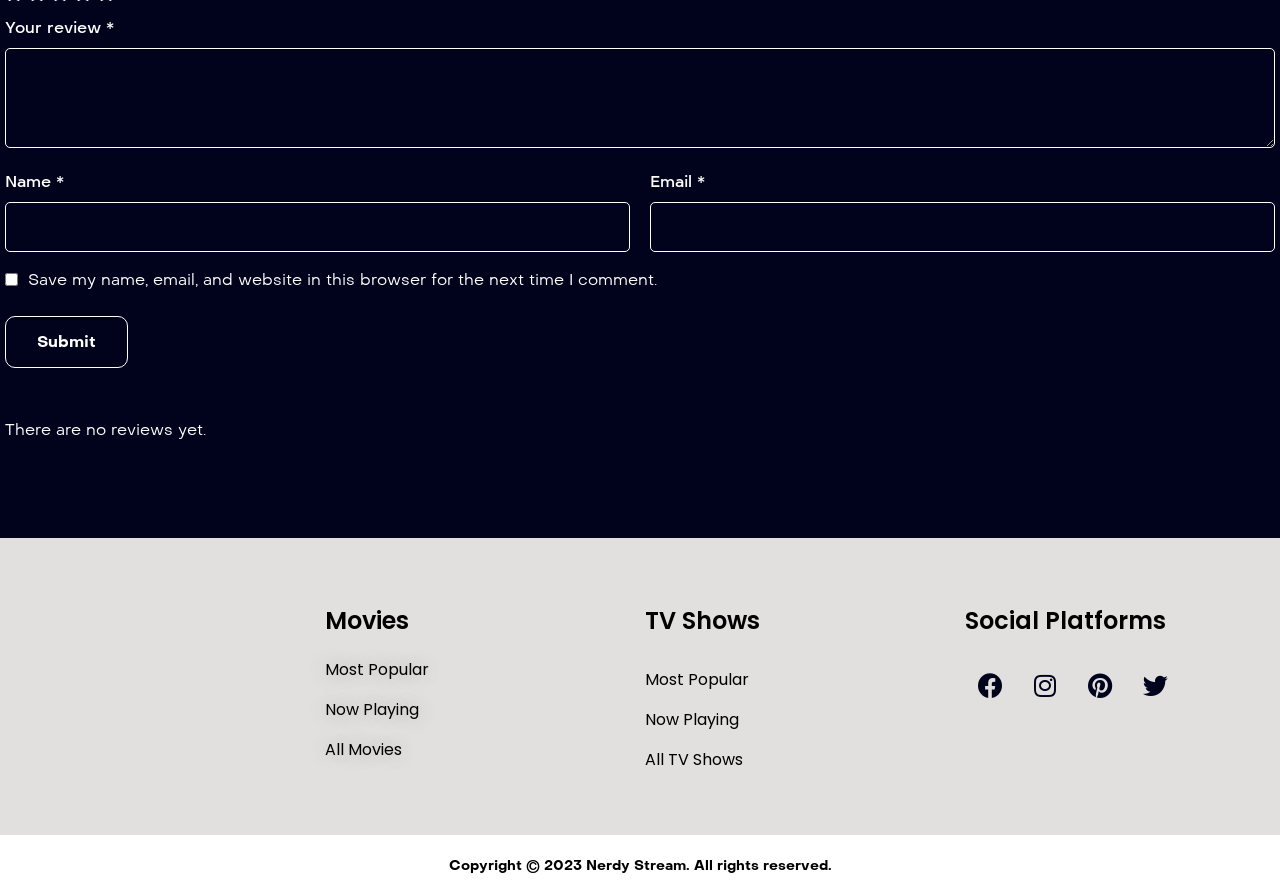Given the element description: "Twitter", predict the bounding box coordinates of this UI element. The coordinates must be four float numbers between 0 and 1, given as [left, top, right, bottom].

[0.883, 0.737, 0.922, 0.793]